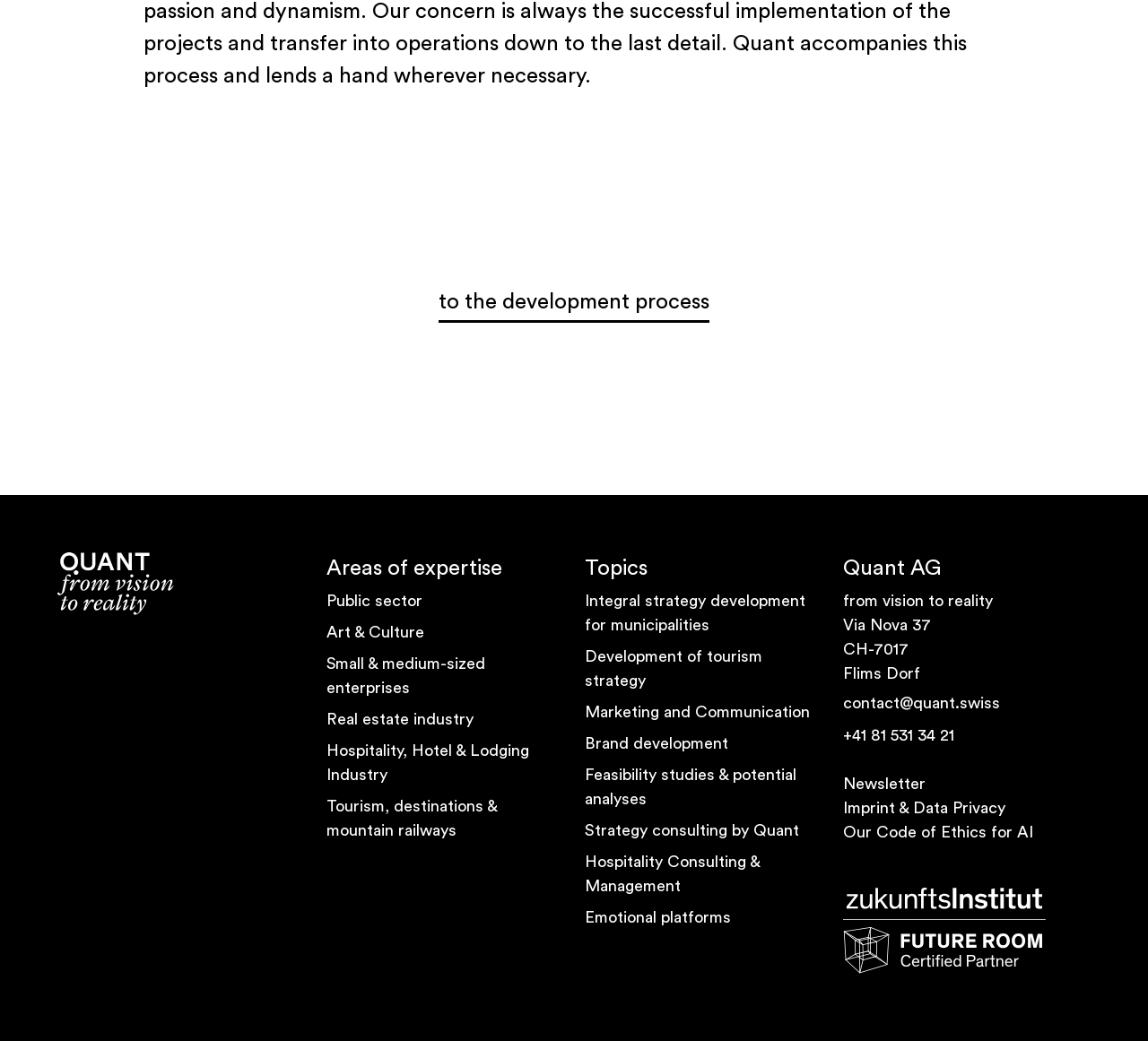Answer the following query with a single word or phrase:
What are the areas of expertise?

Public sector, Art & Culture, etc.